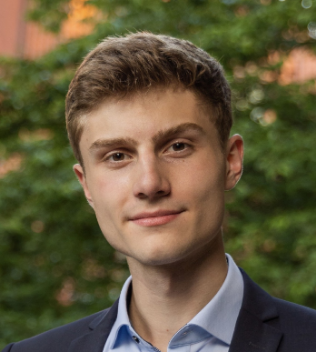Answer the question using only a single word or phrase: 
What is the color of Valerio's shirt?

Light blue